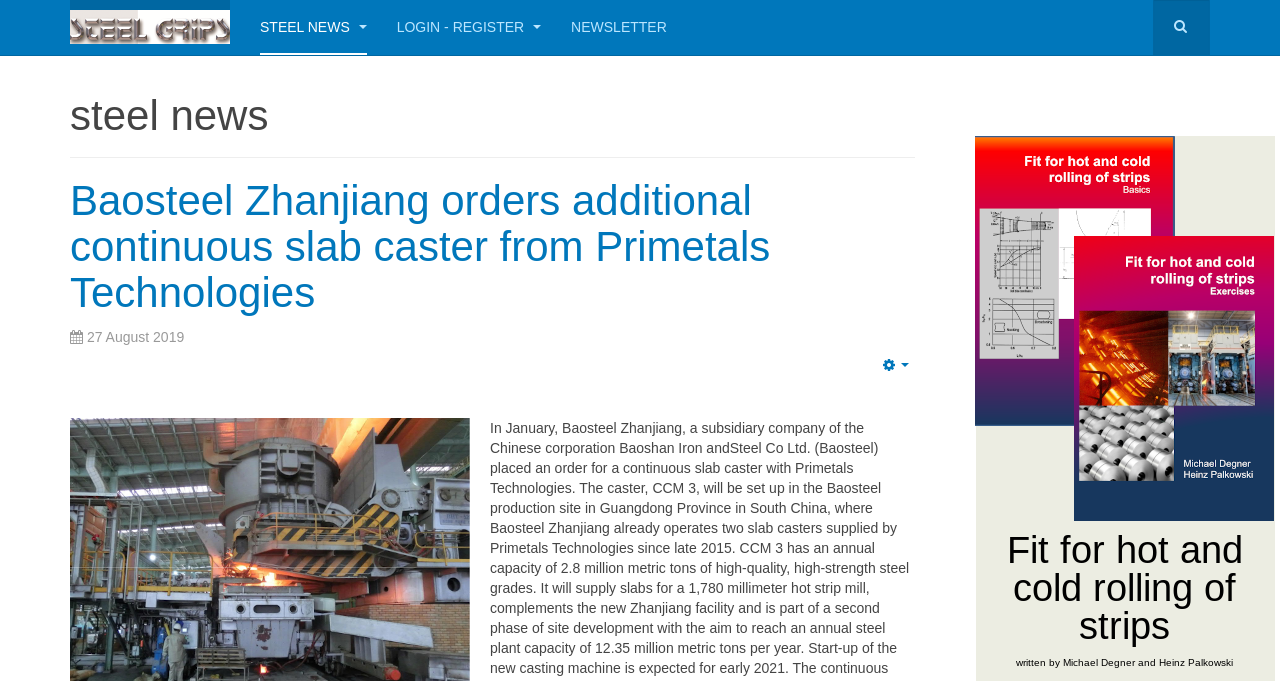Please locate the UI element described by "Empty" and provide its bounding box coordinates.

[0.685, 0.516, 0.715, 0.554]